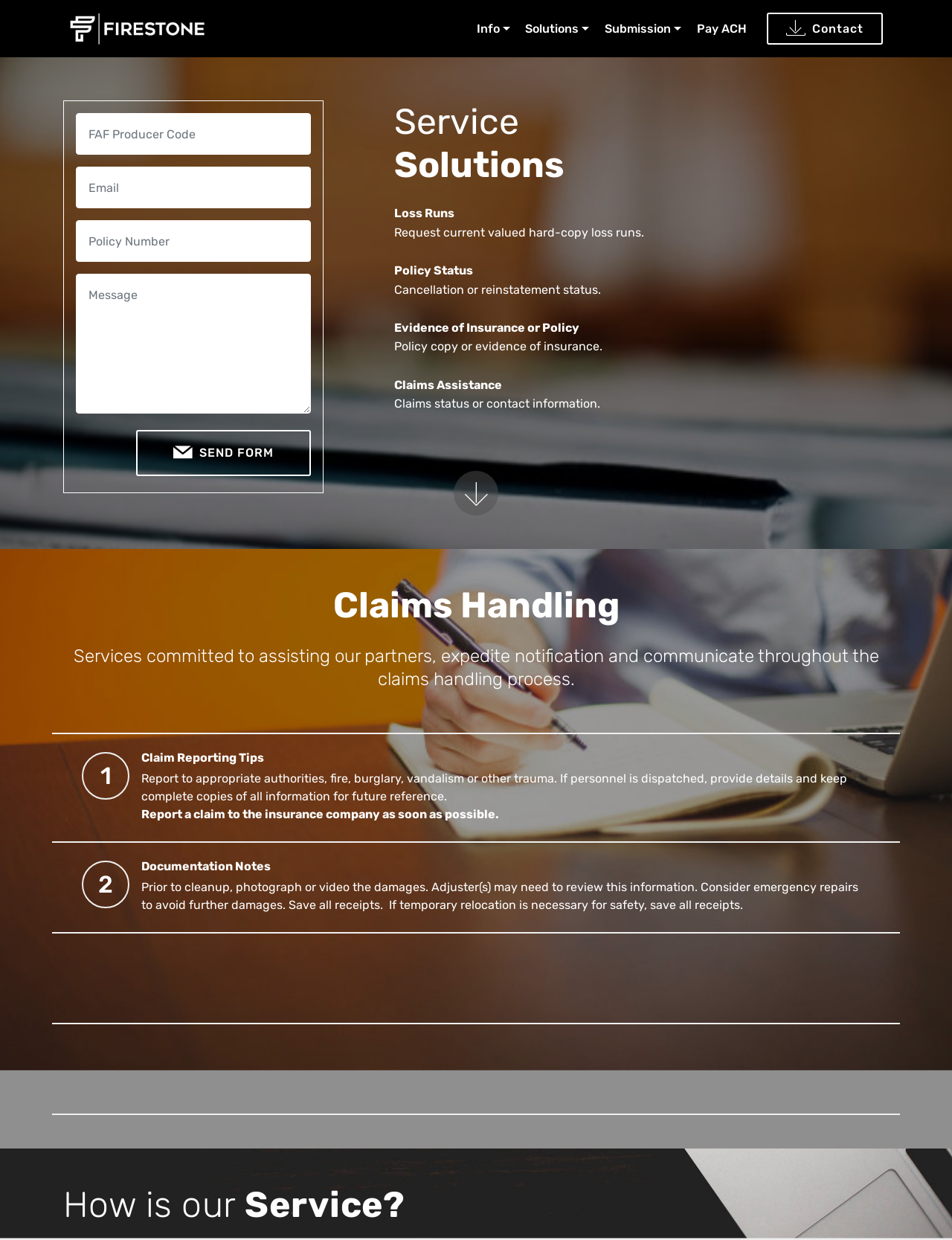Please find the bounding box coordinates of the element that must be clicked to perform the given instruction: "Click on the 'Contact' link". The coordinates should be four float numbers from 0 to 1, i.e., [left, top, right, bottom].

[0.806, 0.01, 0.928, 0.036]